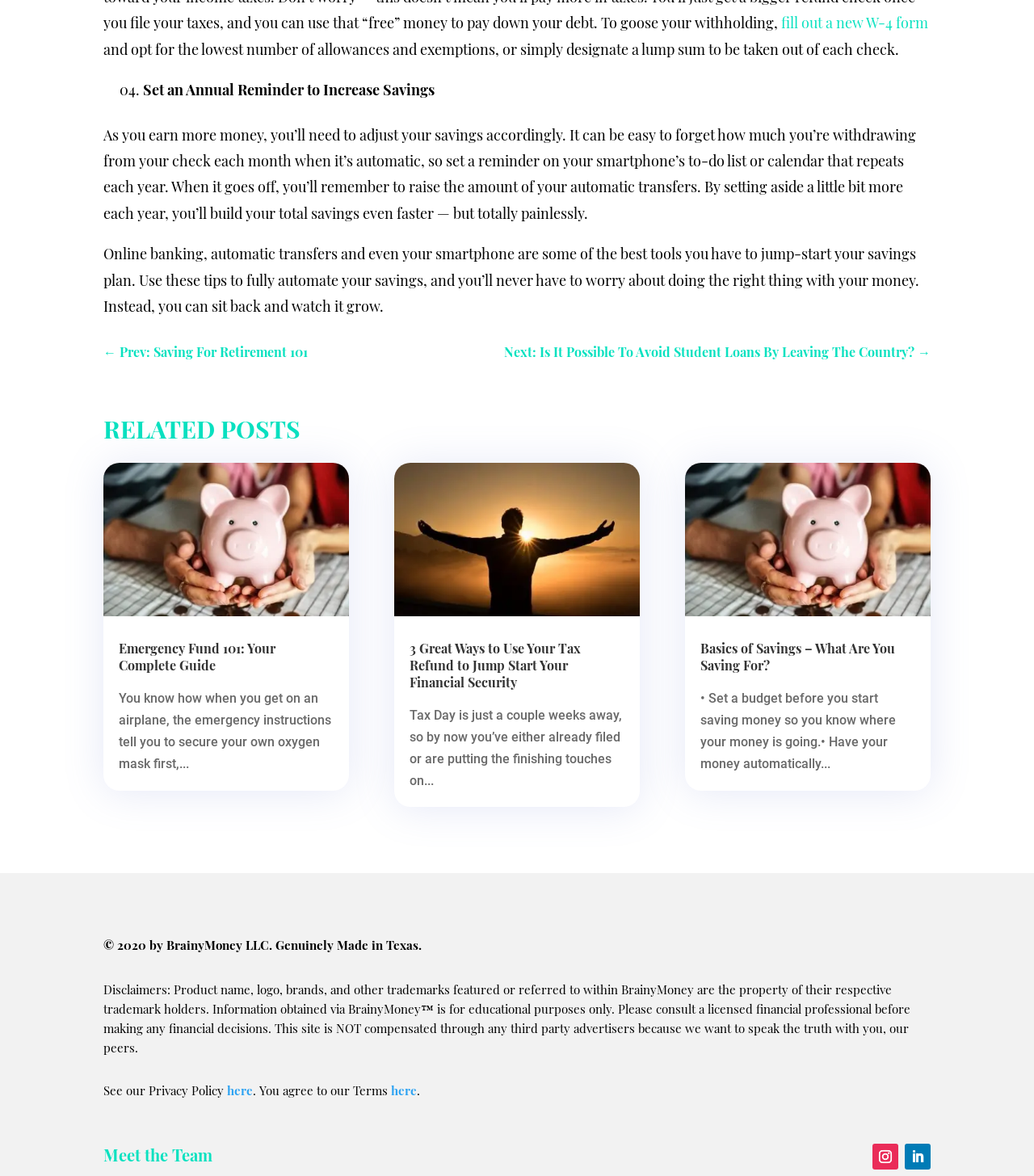Locate the bounding box coordinates of the area to click to fulfill this instruction: "View the FULL ARTICLE". The bounding box should be presented as four float numbers between 0 and 1, in the order [left, top, right, bottom].

None